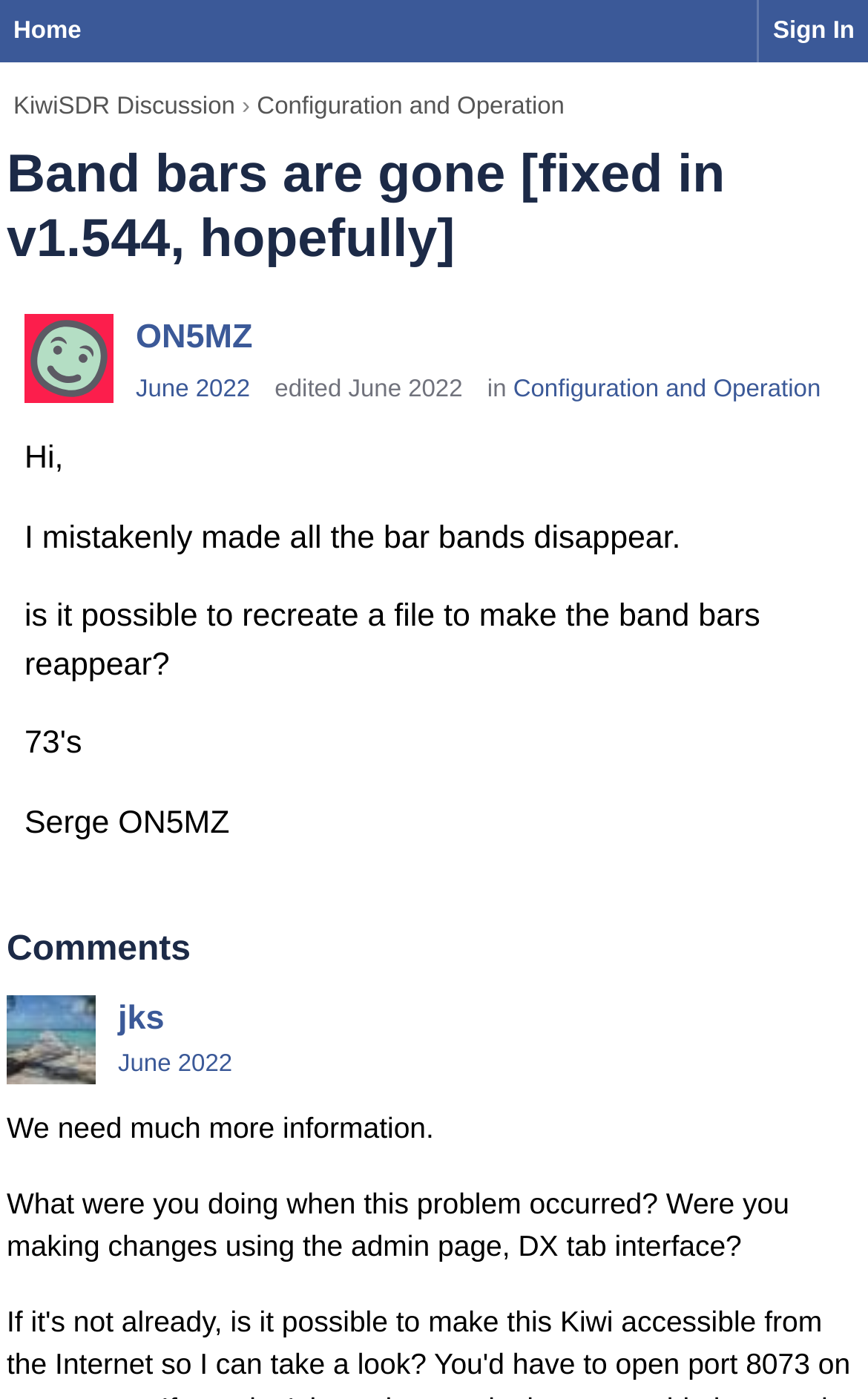Answer the following query with a single word or phrase:
How many comments are there in the discussion?

1